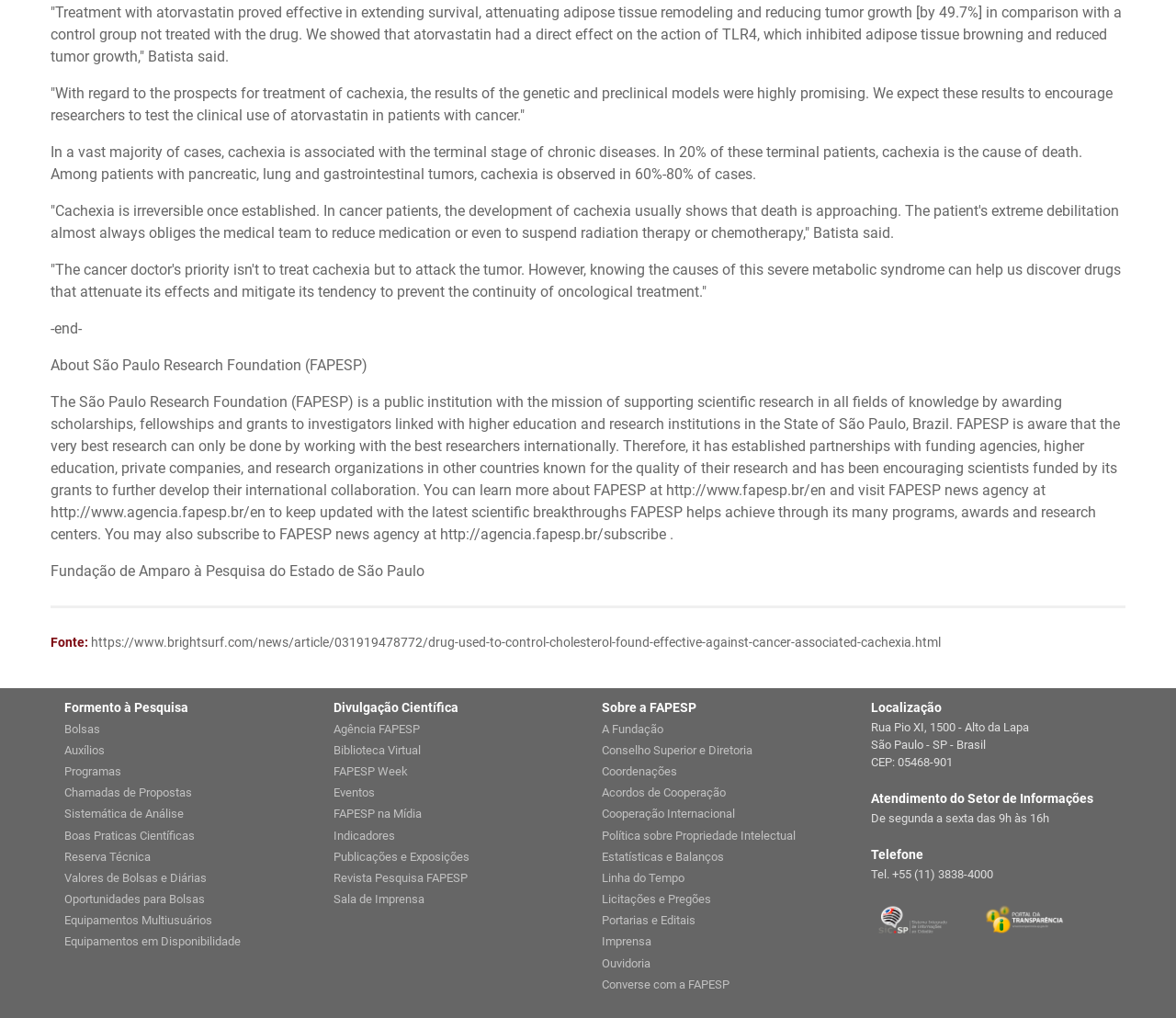Please identify the bounding box coordinates of the element I need to click to follow this instruction: "Click on the 'RANDOM BLOG' link".

None